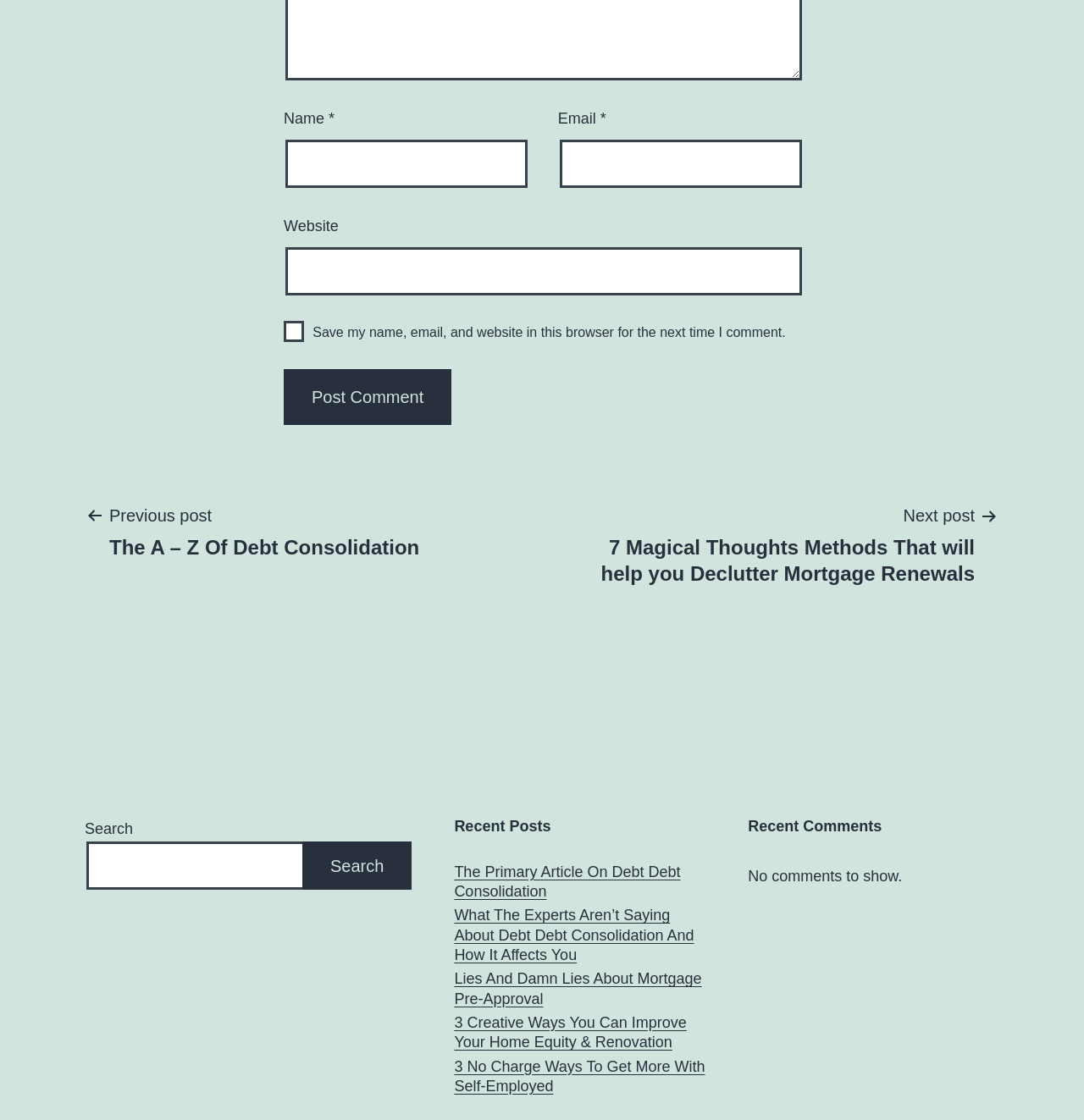Reply to the question with a single word or phrase:
How many recent posts are listed?

5